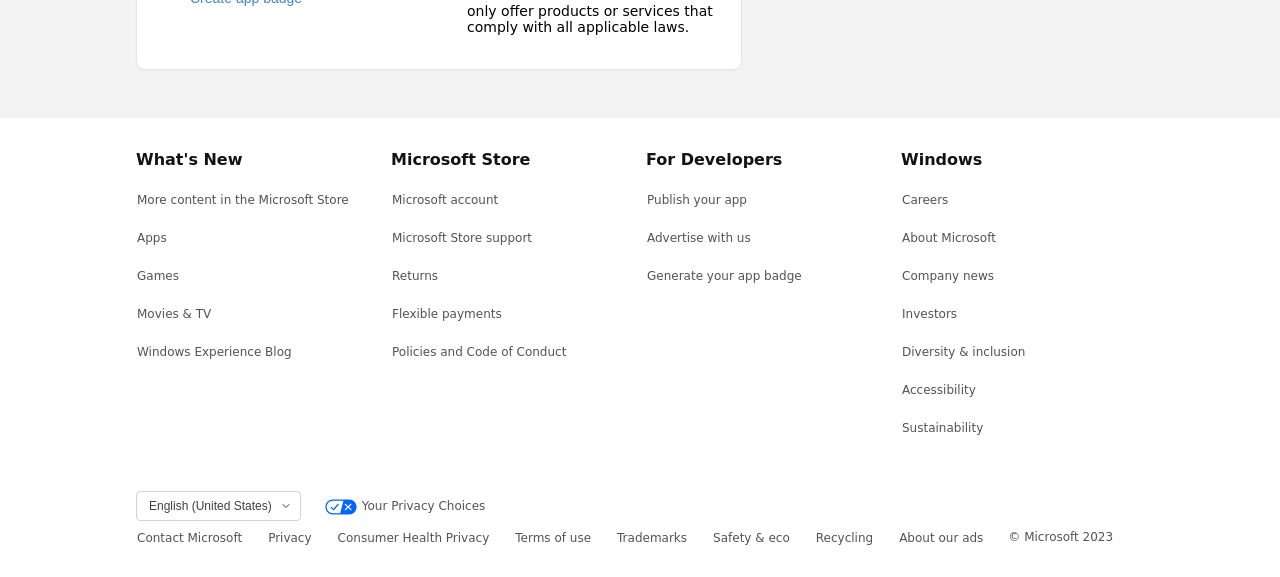Respond with a single word or phrase for the following question: 
How many links are under 'Microsoft Store'?

5